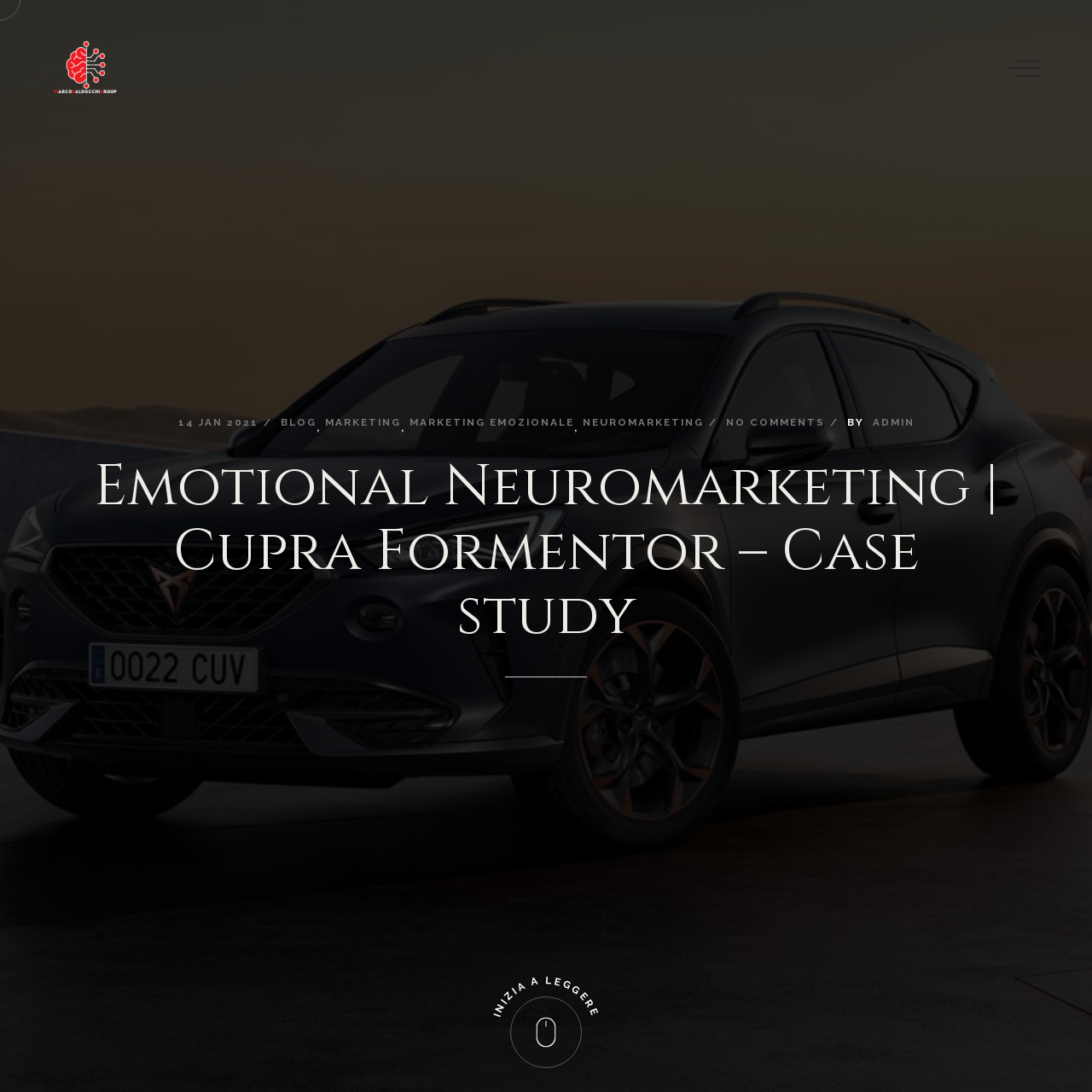Identify the bounding box coordinates for the element you need to click to achieve the following task: "Click on the link 'Reply to alida evans'". Provide the bounding box coordinates as four float numbers between 0 and 1, in the form [left, top, right, bottom].

None